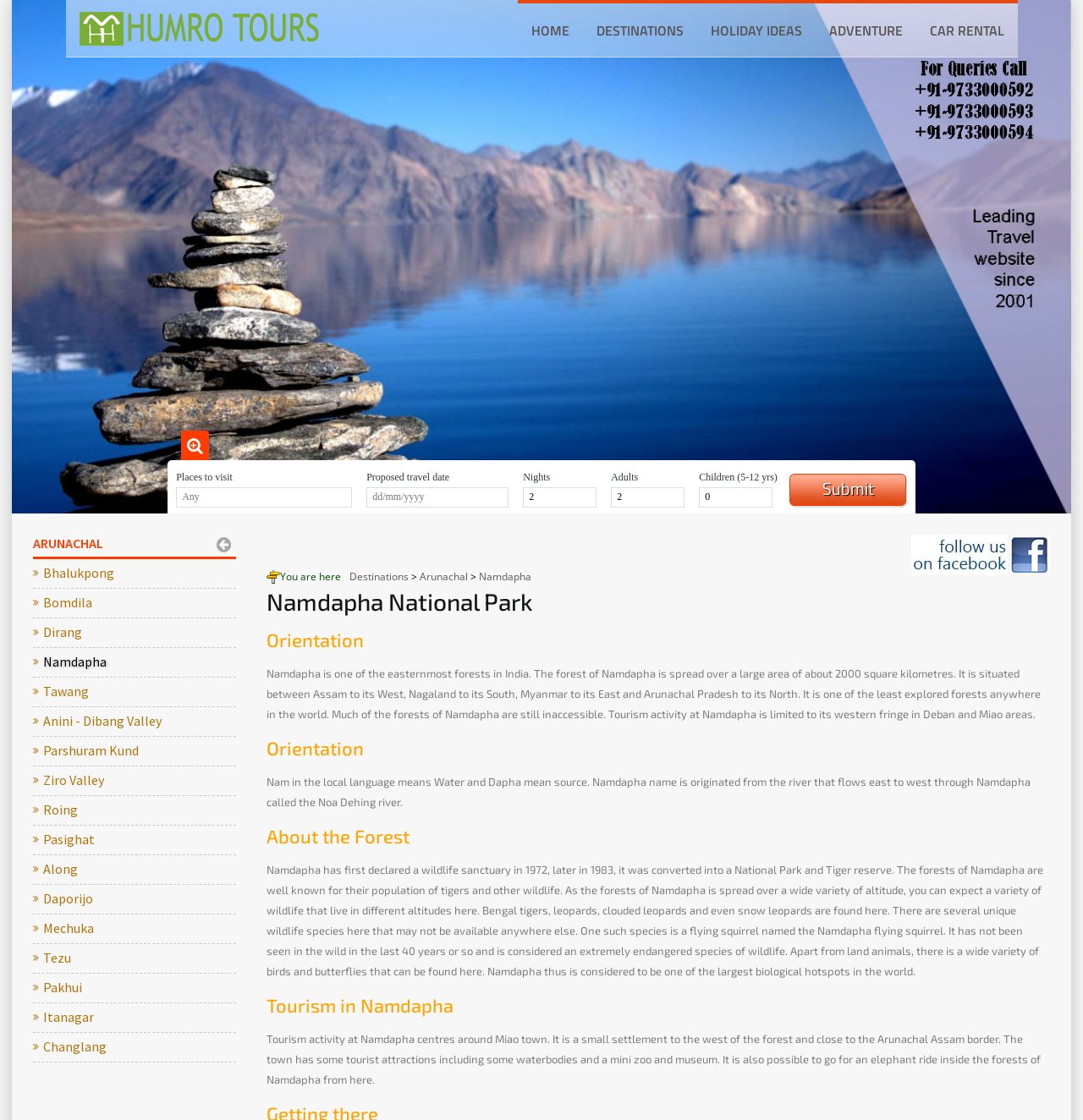Provide the bounding box coordinates for the specified HTML element described in this description: "Namdapha". The coordinates should be four float numbers ranging from 0 to 1, in the format [left, top, right, bottom].

[0.038, 0.579, 0.228, 0.604]